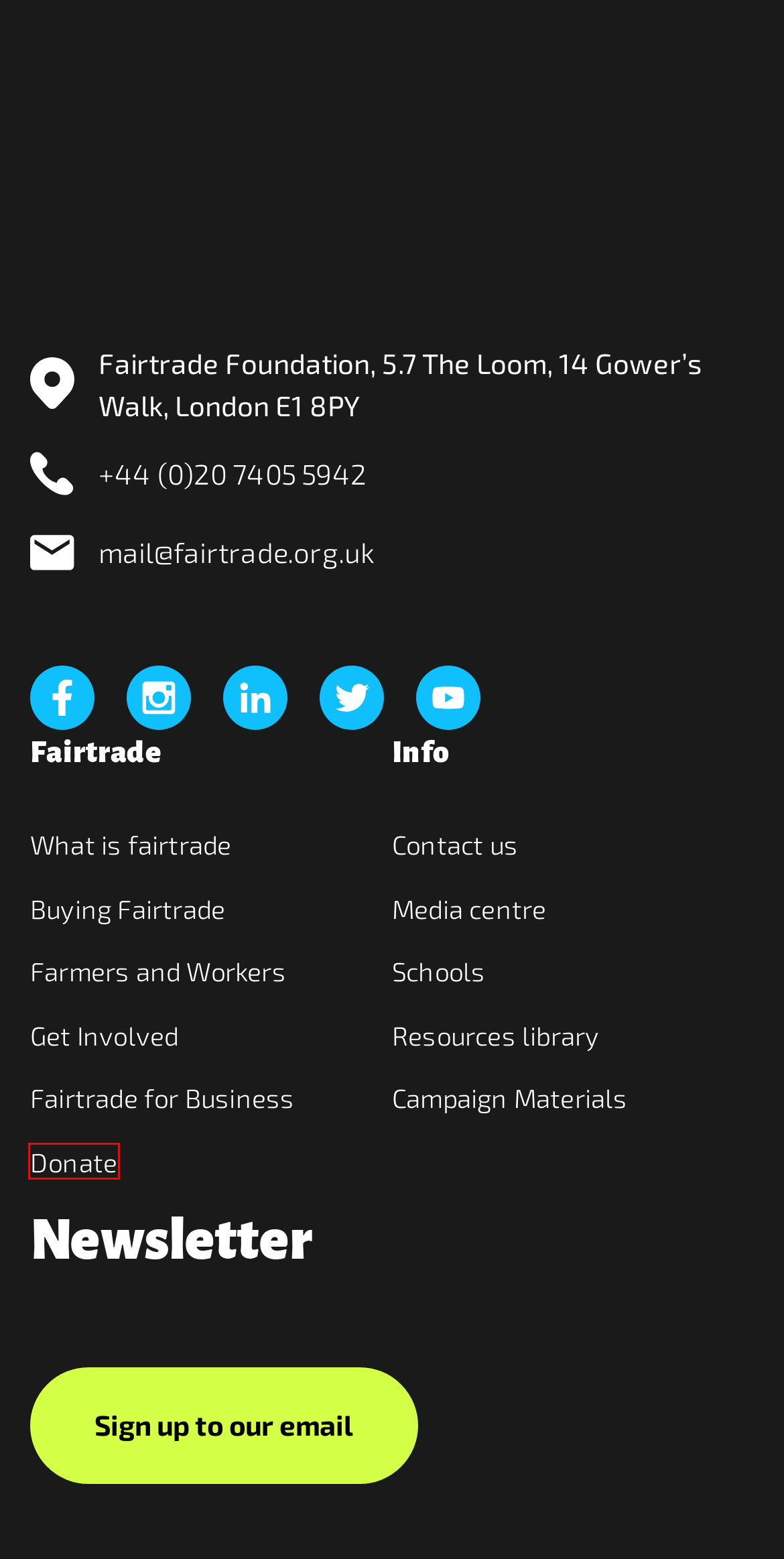You are looking at a webpage screenshot with a red bounding box around an element. Pick the description that best matches the new webpage after interacting with the element in the red bounding box. The possible descriptions are:
A. Donate or fundraise - Fairtrade
B. Contact us - Fairtrade
C. Get Involved - Fairtrade
D. Fairtrade Farmers and Workers - Fairtrade
E. Donate - Fairtrade
F. Buying Fairtrade - Fairtrade - Where to find Fairtrade products
G. Fairtrade Products Archives - Fairtrade
H. What is Fairtrade? - Fairtrade

E